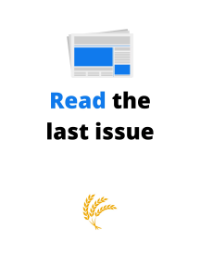What is symbolized by the golden wheat?
Please provide a single word or phrase based on the screenshot.

Growth or harvest